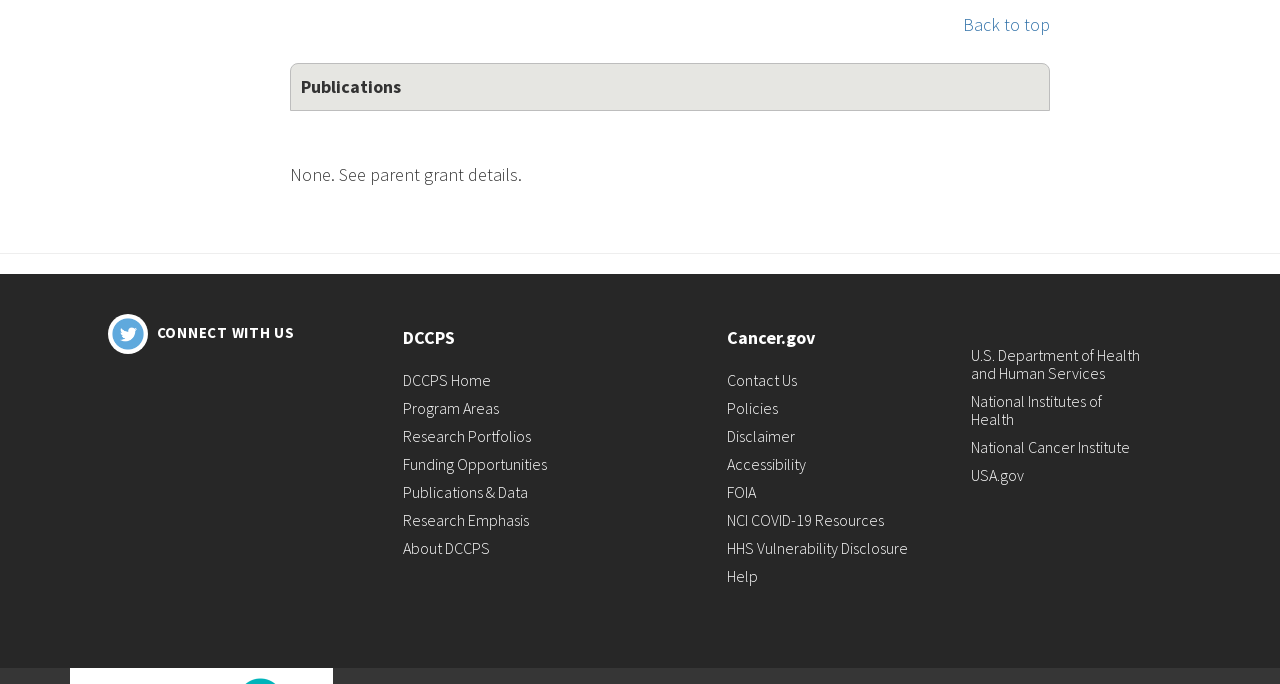Provide a one-word or short-phrase answer to the question:
What is the purpose of the 'Back to top' link?

To navigate back to the top of the page